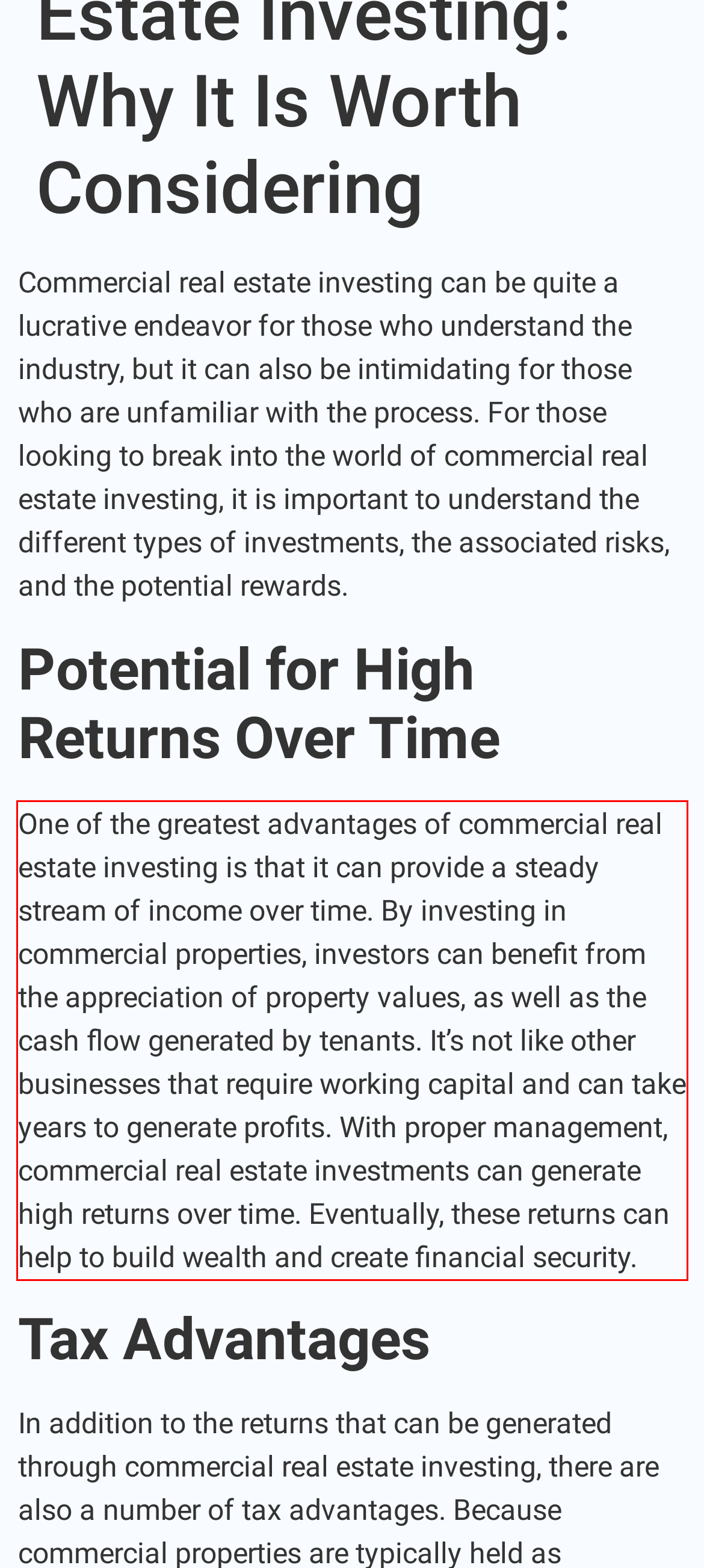Examine the webpage screenshot and use OCR to recognize and output the text within the red bounding box.

One of the greatest advantages of commercial real estate investing is that it can provide a steady stream of income over time. By investing in commercial properties, investors can benefit from the appreciation of property values, as well as the cash flow generated by tenants. It’s not like other businesses that require working capital and can take years to generate profits. With proper management, commercial real estate investments can generate high returns over time. Eventually, these returns can help to build wealth and create financial security.